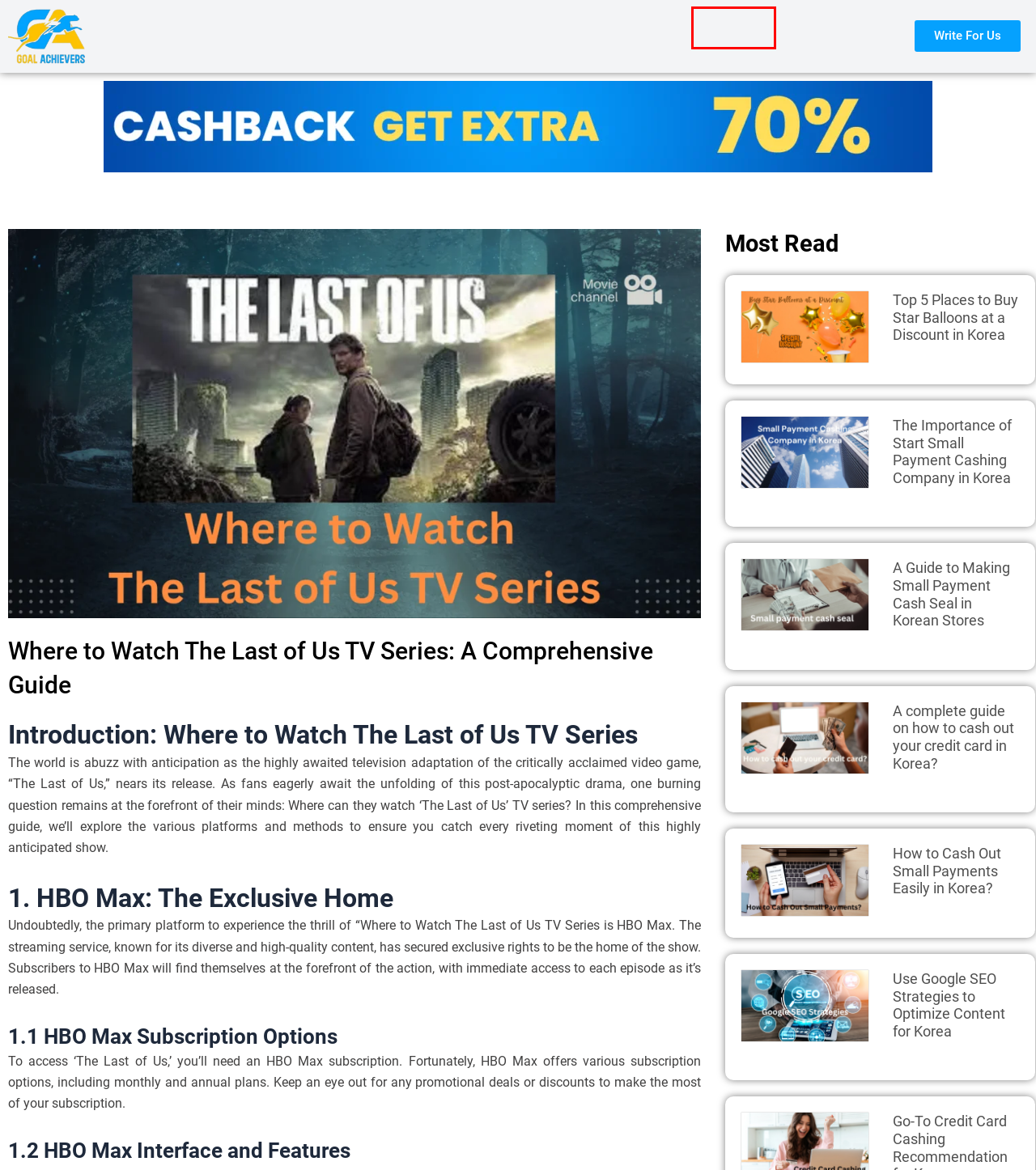You are provided with a screenshot of a webpage that has a red bounding box highlighting a UI element. Choose the most accurate webpage description that matches the new webpage after clicking the highlighted element. Here are your choices:
A. Go-To Credit Card Cashing Recommendation for Koreans
B. LIFESTYLE - Goalachieverss
C. How to Cash Out Small Payments Easily in Korea?
D. Top 5 Places to Buy Star Balloons at a Discount in Korea - Goalachieverss
E. Entertainment - Goalachieverss
F. Fashion - Goalachieverss
G. Travel - Goalachieverss
H. Crypto - Goalachieverss

B